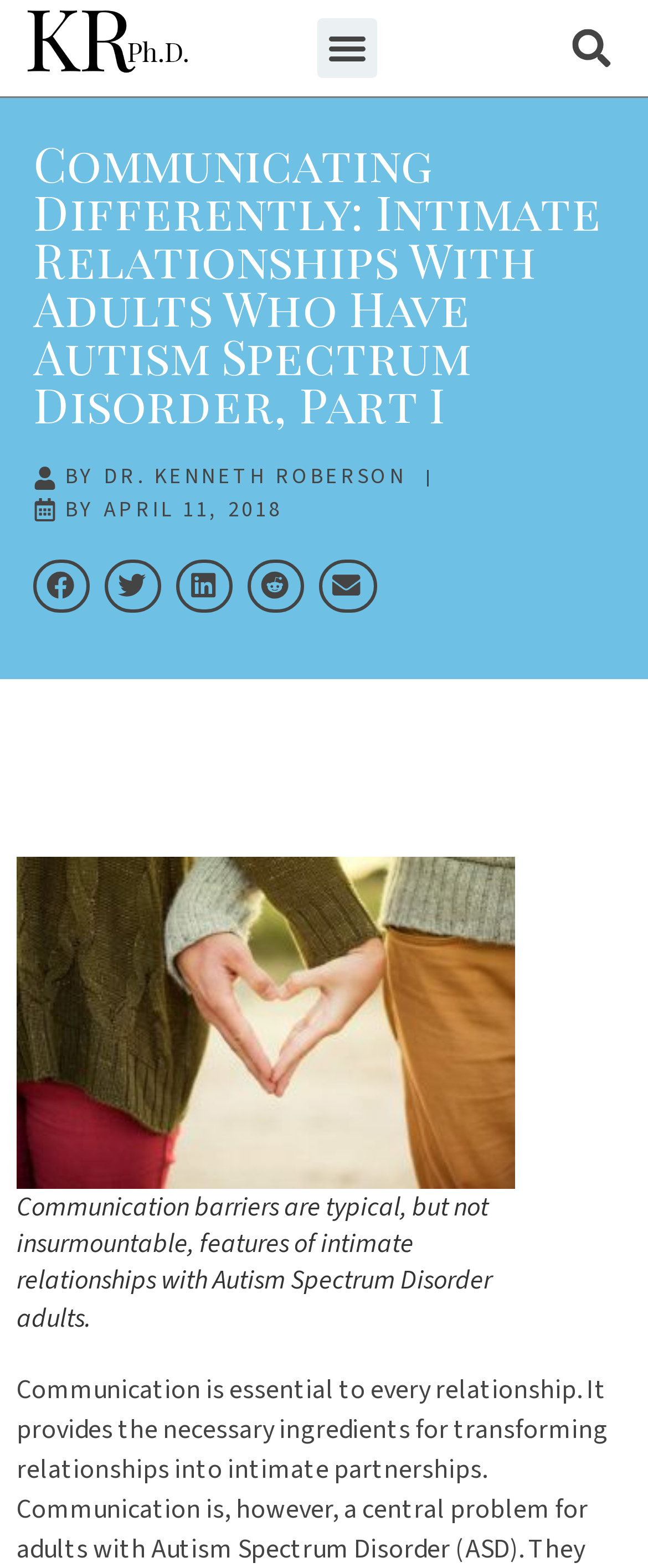Locate the bounding box coordinates of the element I should click to achieve the following instruction: "access the eleventh link".

None